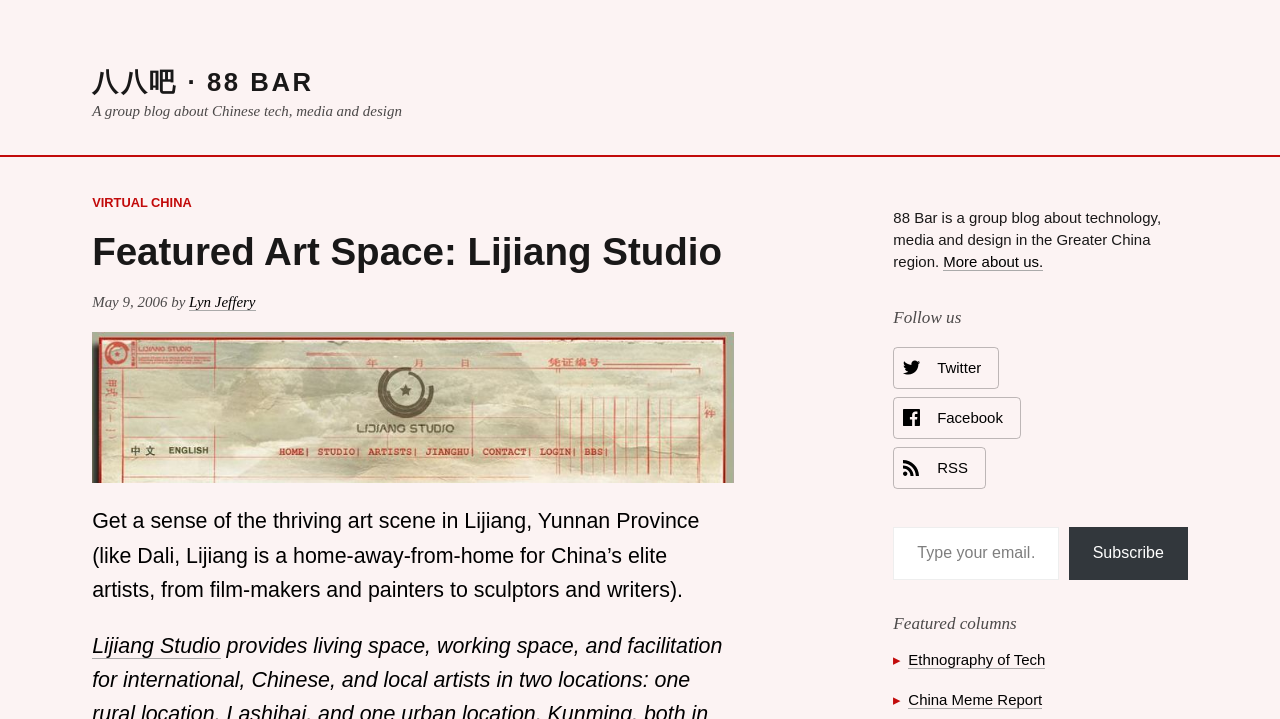Answer in one word or a short phrase: 
What is the name of the art space featured on this webpage?

Lijiang Studio